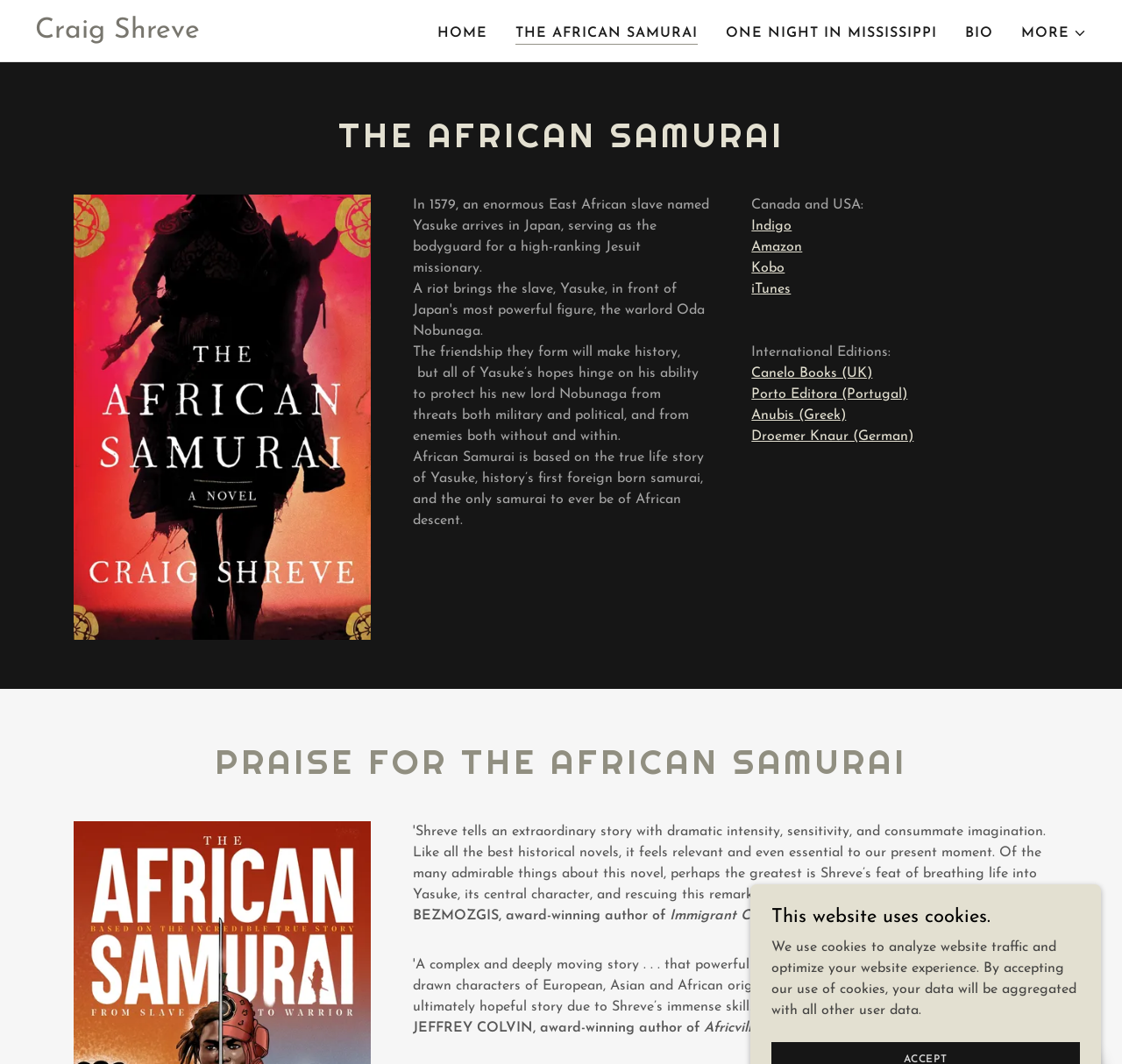Find the bounding box coordinates of the element I should click to carry out the following instruction: "Buy the book on Amazon".

[0.67, 0.225, 0.715, 0.239]